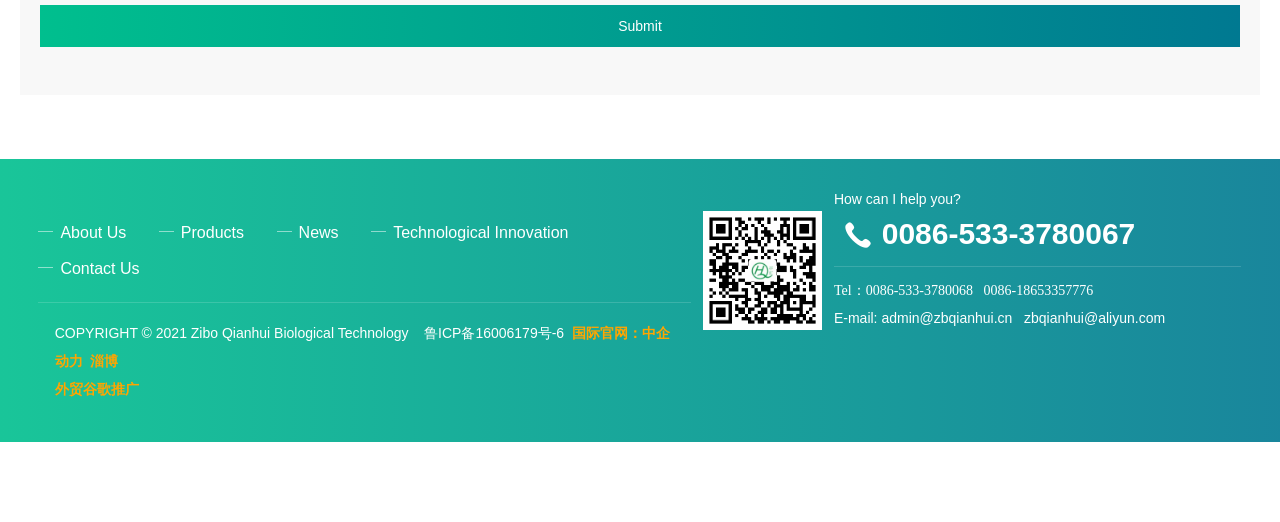What is the company's phone number?
Using the image, give a concise answer in the form of a single word or short phrase.

0086-533-3780067